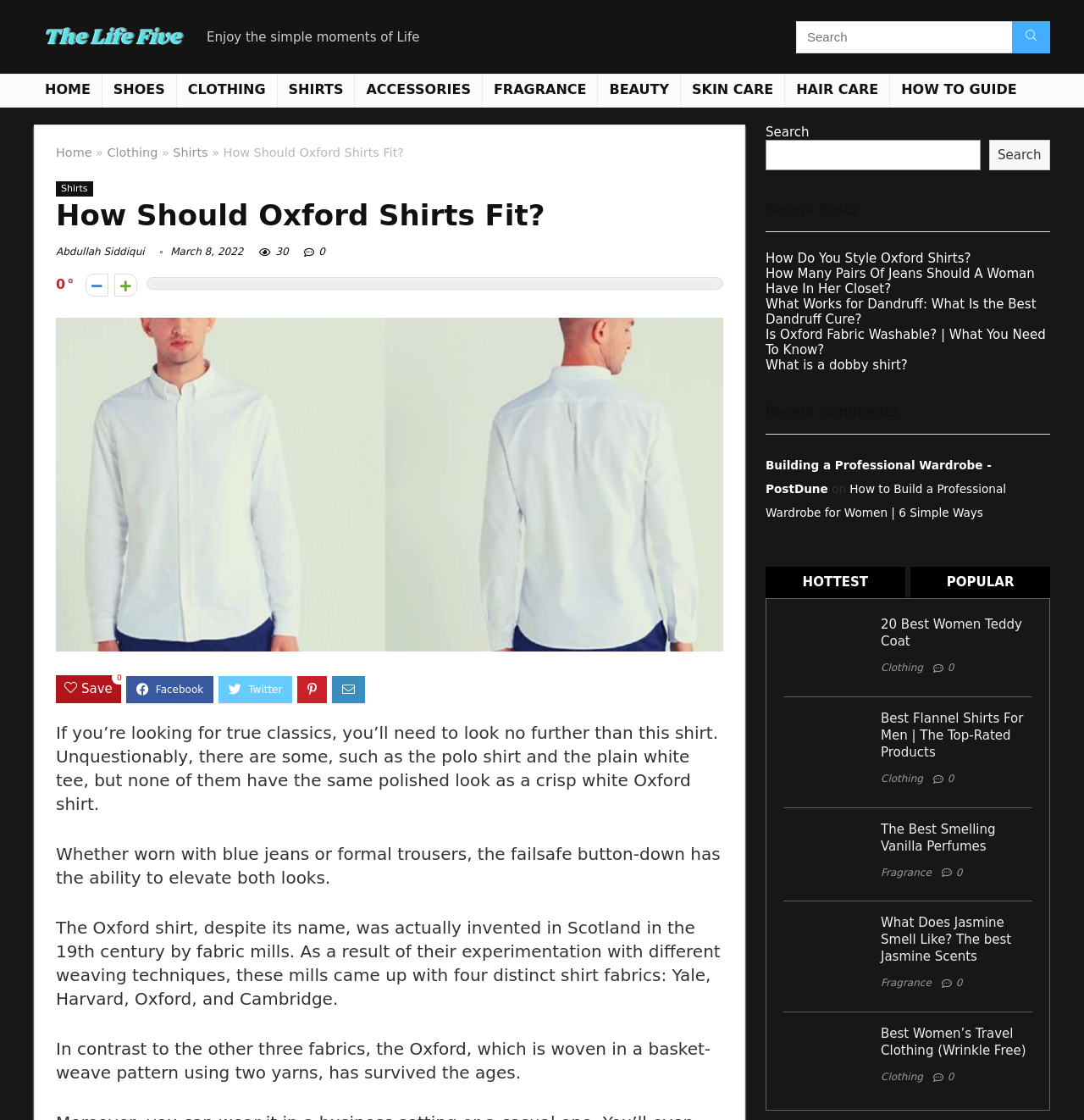Extract the bounding box coordinates for the UI element described by the text: "name="s" placeholder="Search"". The coordinates should be in the form of [left, top, right, bottom] with values between 0 and 1.

[0.734, 0.019, 0.969, 0.047]